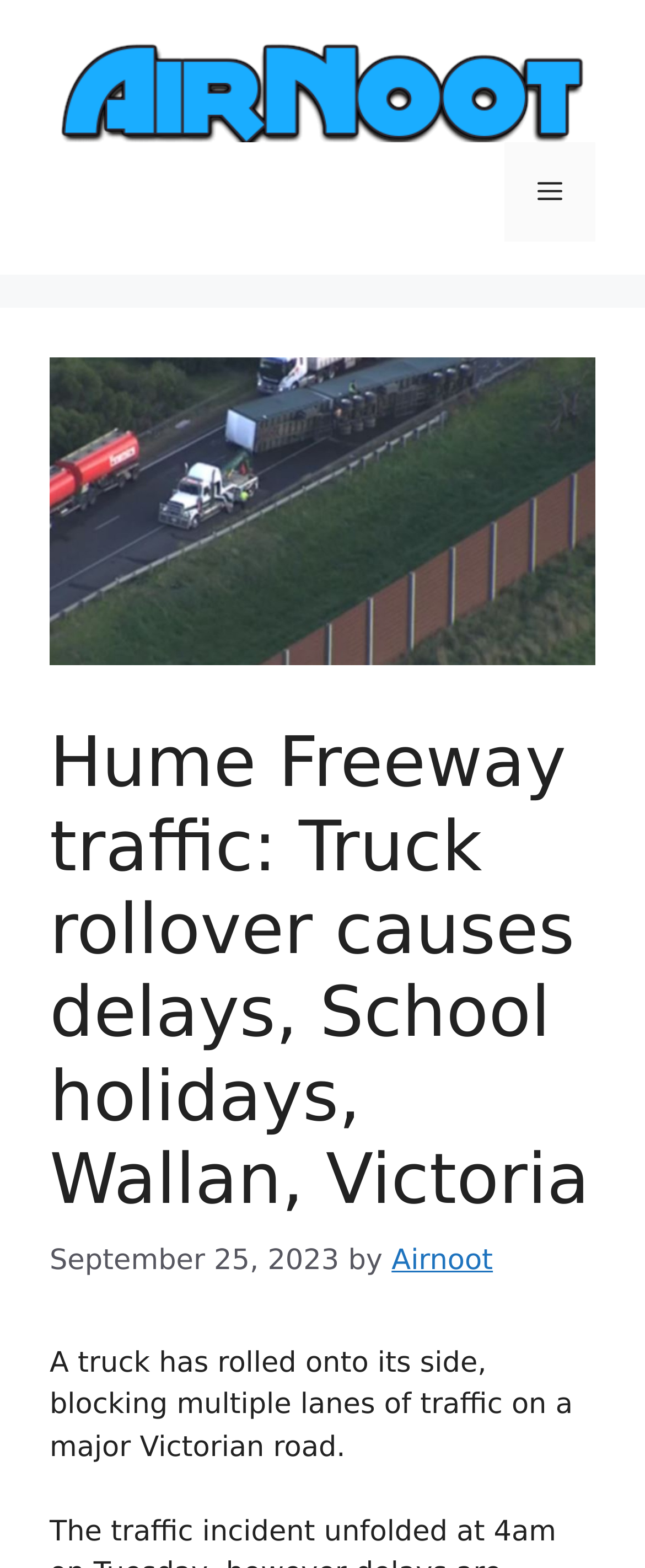Answer in one word or a short phrase: 
What is the current status of the menu?

Not expanded